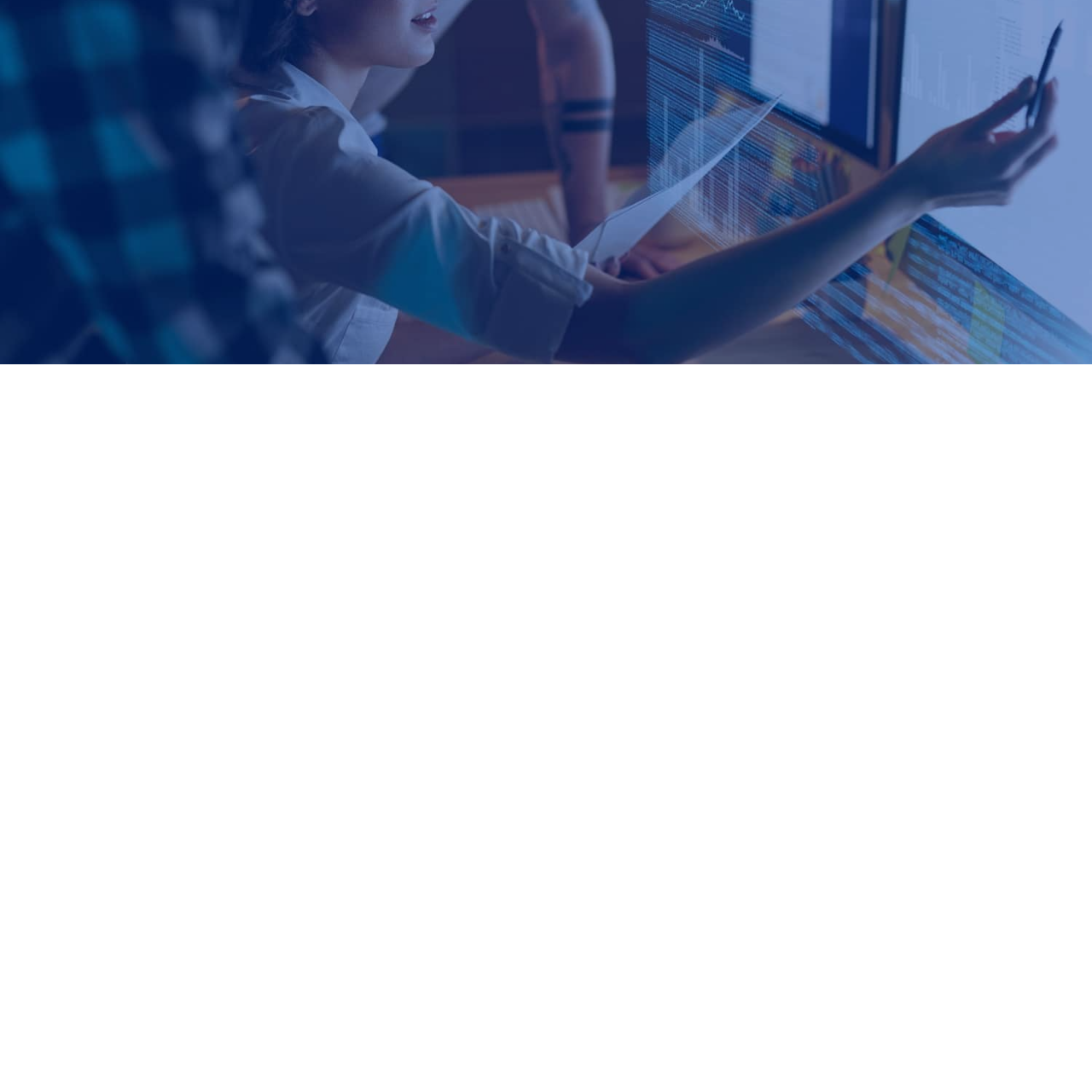Who is the target audience of the image?
Inspect the image within the red bounding box and respond with a detailed answer, leveraging all visible details.

The image is intended to engage potential clients by illustrating the value added through professional testing services, ultimately encouraging them to explore further details in the accompanying text, which suggests that the target audience of the image is potential clients.